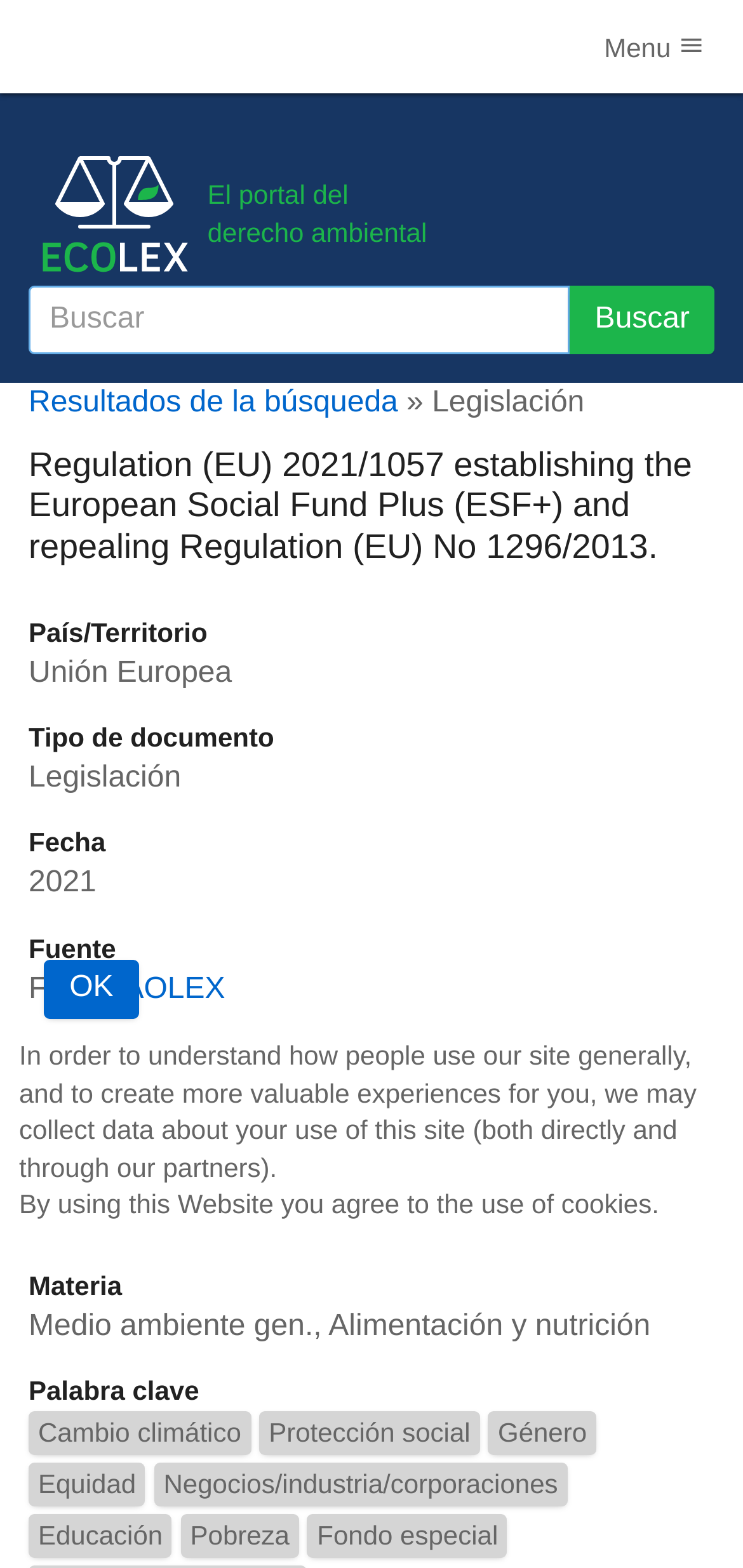What is the name of the regulation?
Answer the question with a single word or phrase by looking at the picture.

Regulation (EU) 2021/1057